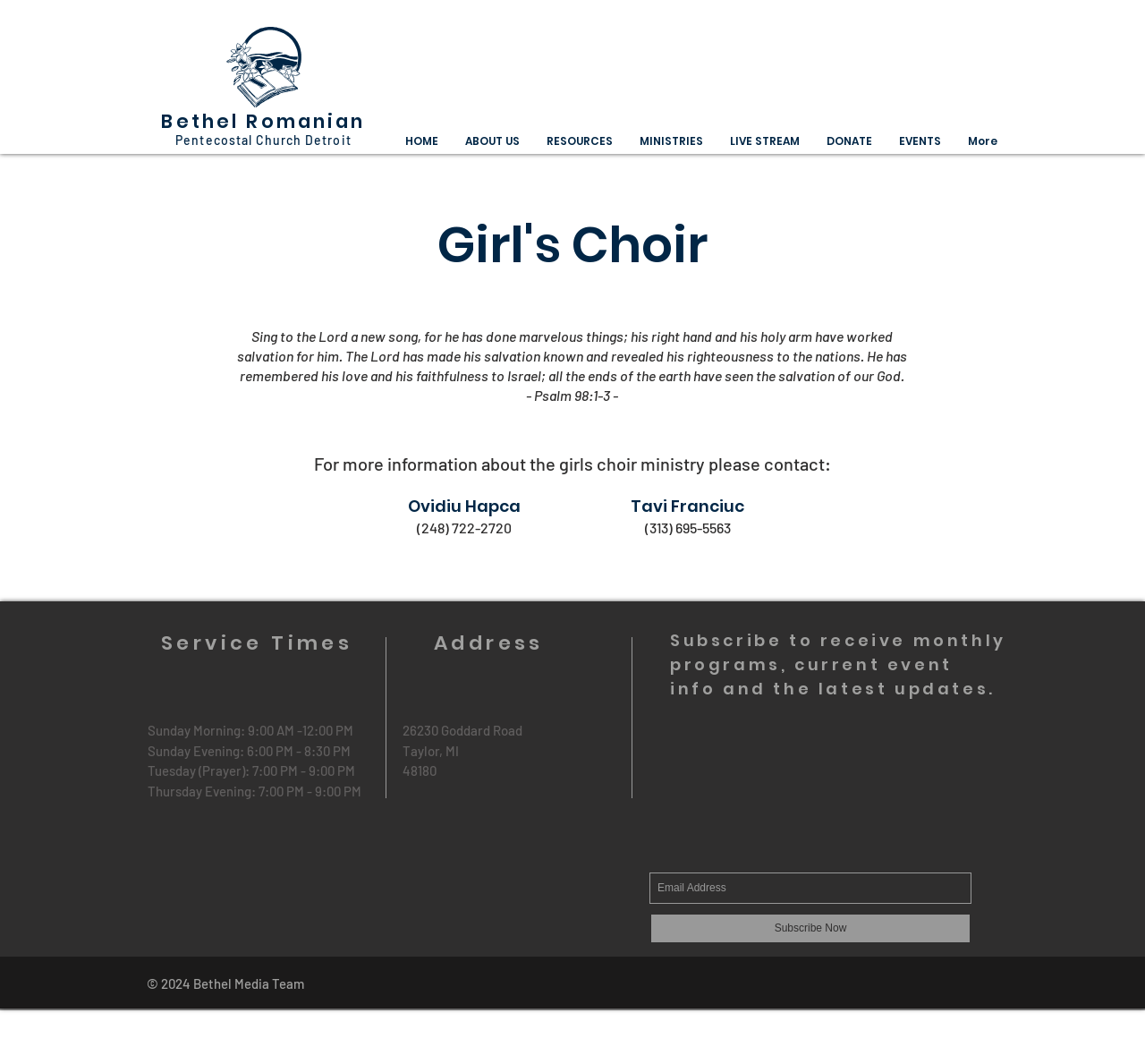Determine the bounding box coordinates of the element that should be clicked to execute the following command: "Click on the DONATE link".

[0.71, 0.12, 0.773, 0.146]